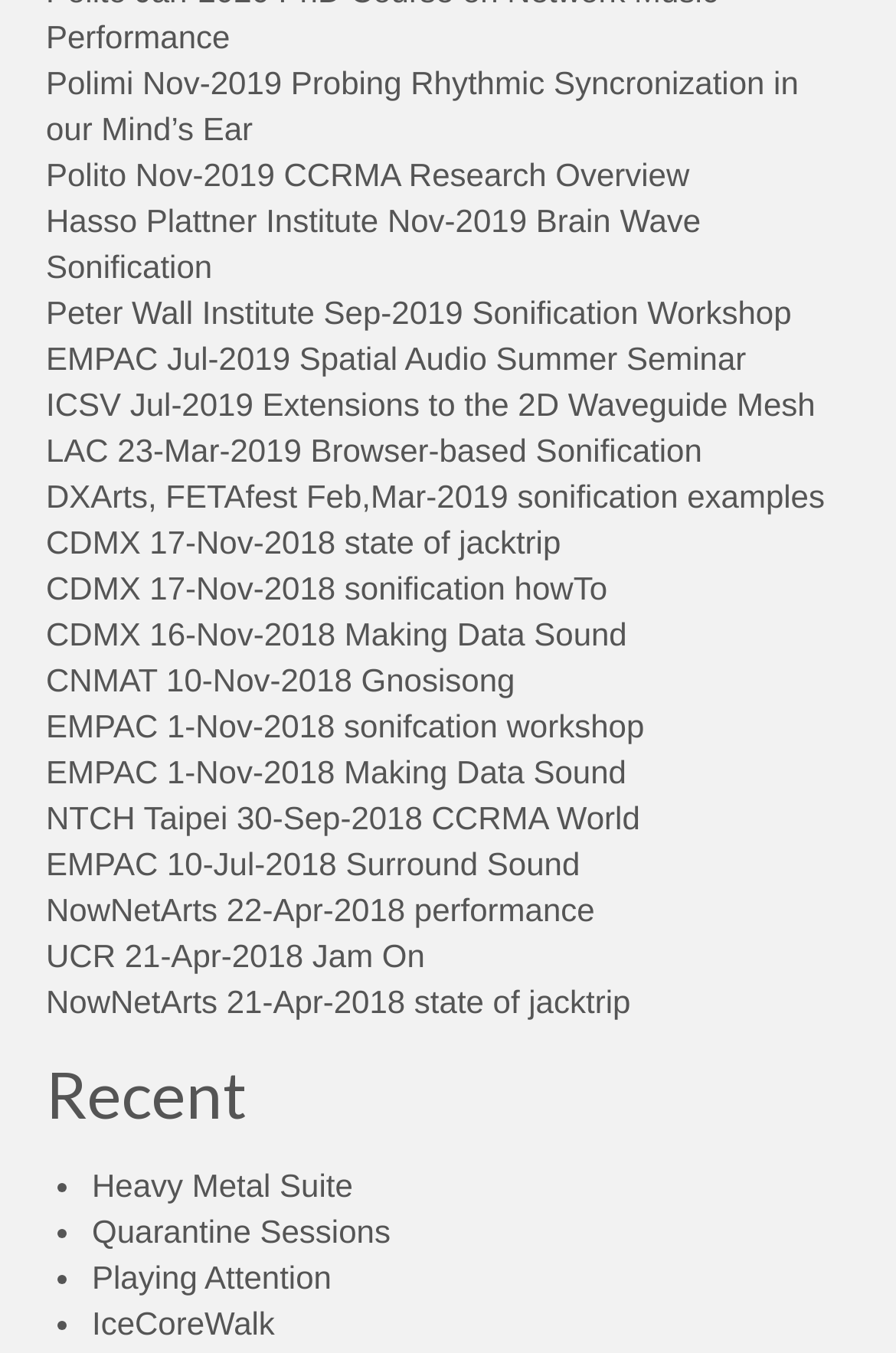Please find the bounding box coordinates of the element that needs to be clicked to perform the following instruction: "View the Recent section". The bounding box coordinates should be four float numbers between 0 and 1, represented as [left, top, right, bottom].

[0.051, 0.774, 0.949, 0.842]